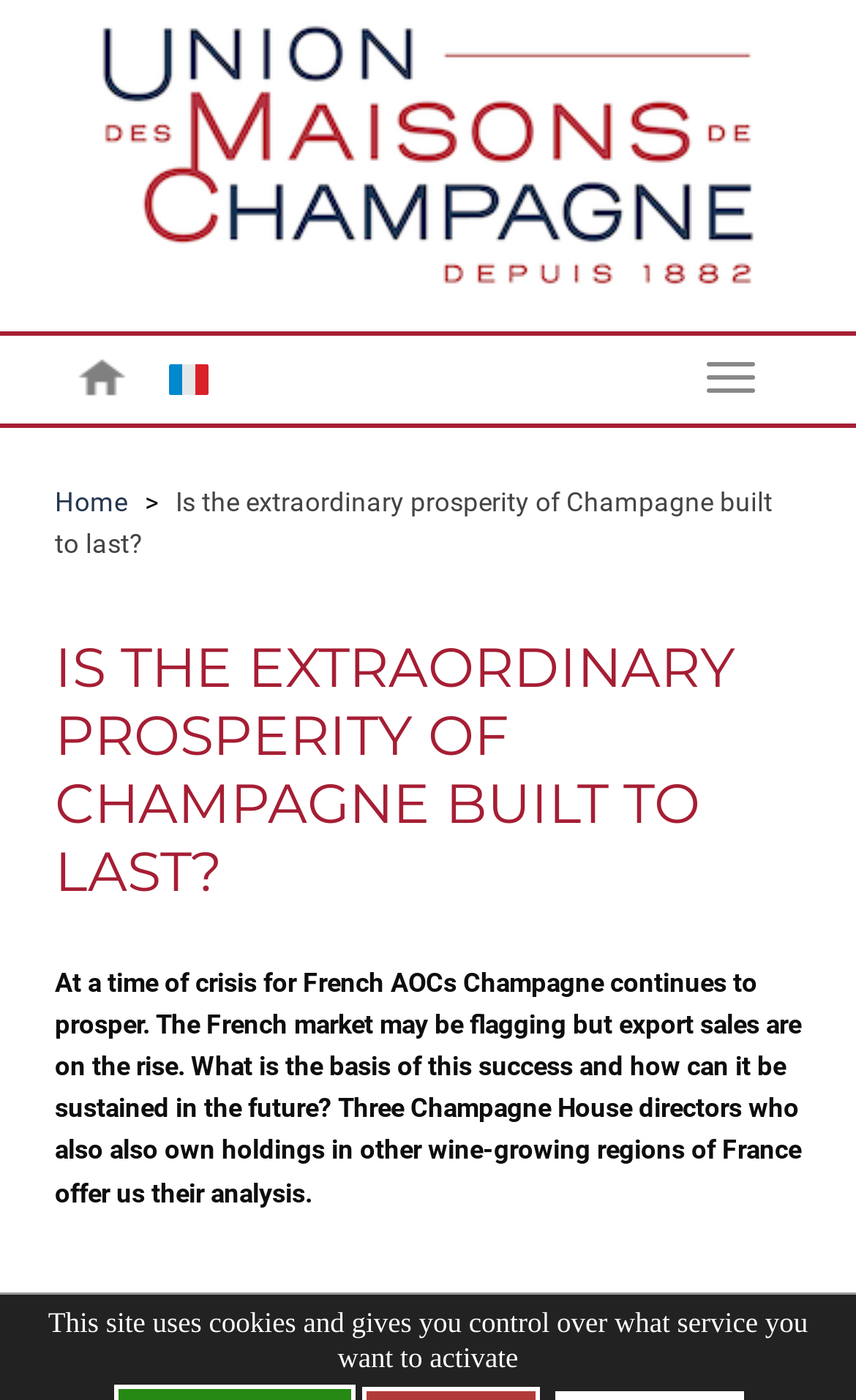How many Champagne House directors are quoted in the article?
Based on the screenshot, provide your answer in one word or phrase.

Three